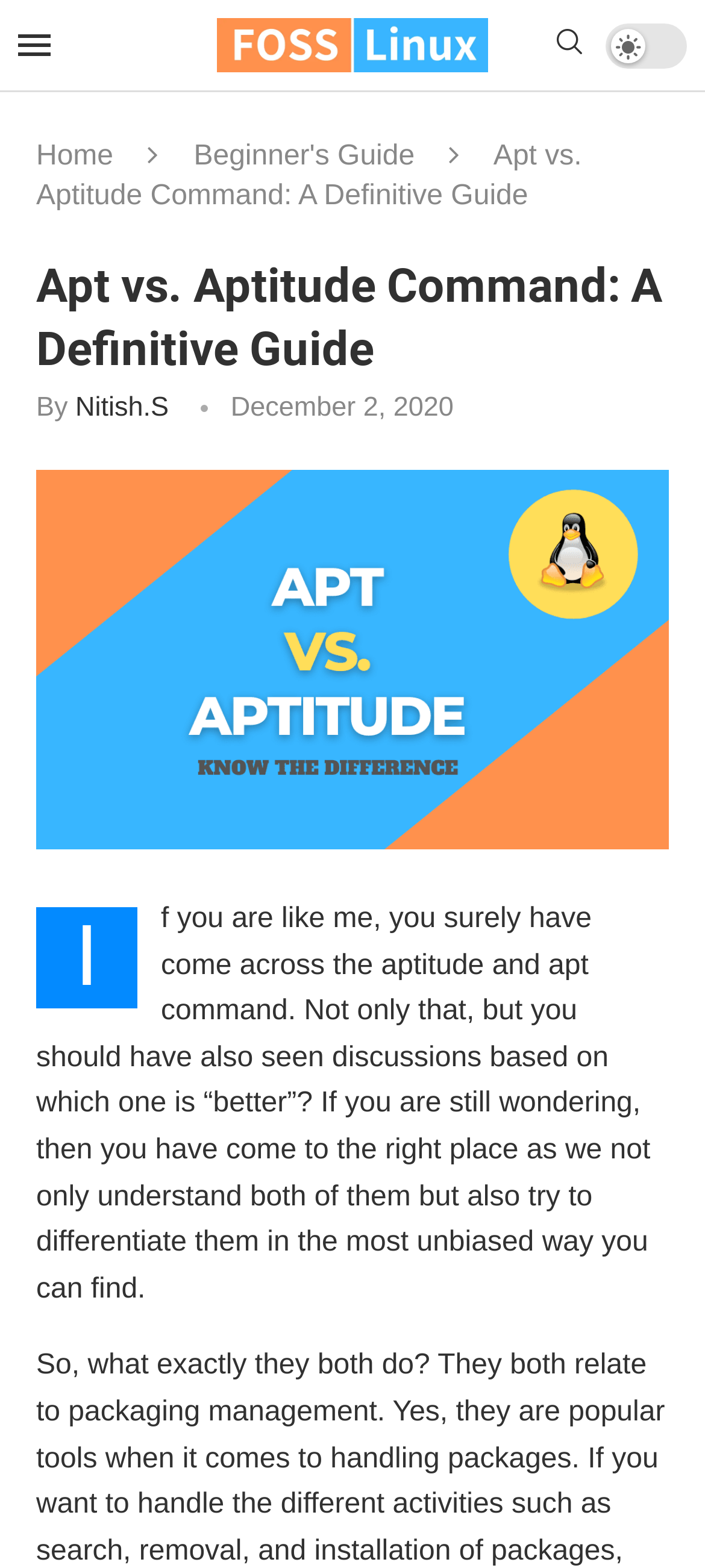Determine the bounding box coordinates of the UI element described below. Use the format (top-left x, top-left y, bottom-right x, bottom-right y) with floating point numbers between 0 and 1: Nitish.S

[0.107, 0.25, 0.239, 0.27]